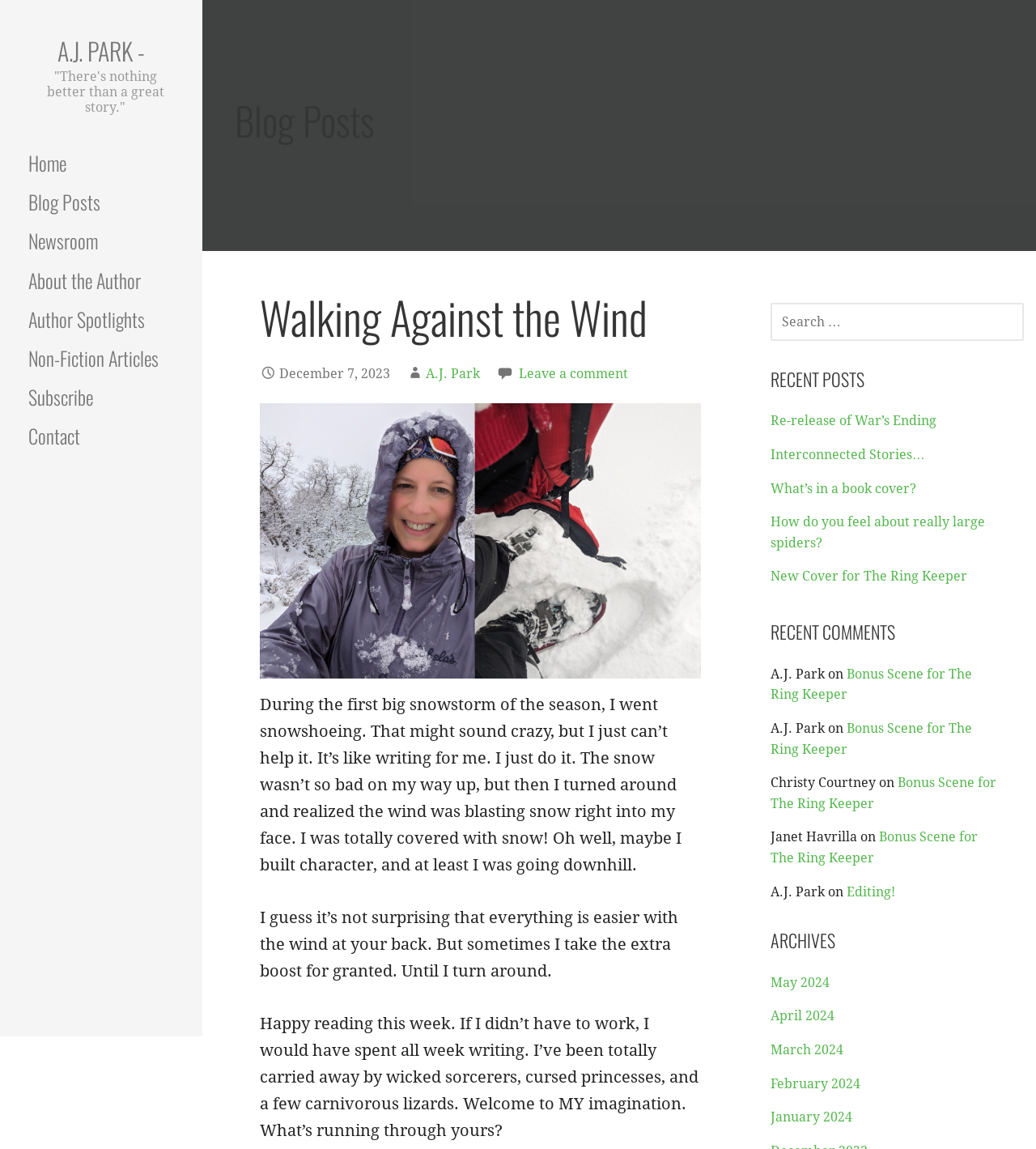What is the author's name?
Analyze the image and provide a thorough answer to the question.

The author's name can be found in the top-left corner of the webpage, where it says 'A.J. PARK -'. It is also mentioned in the blog post as 'I'.